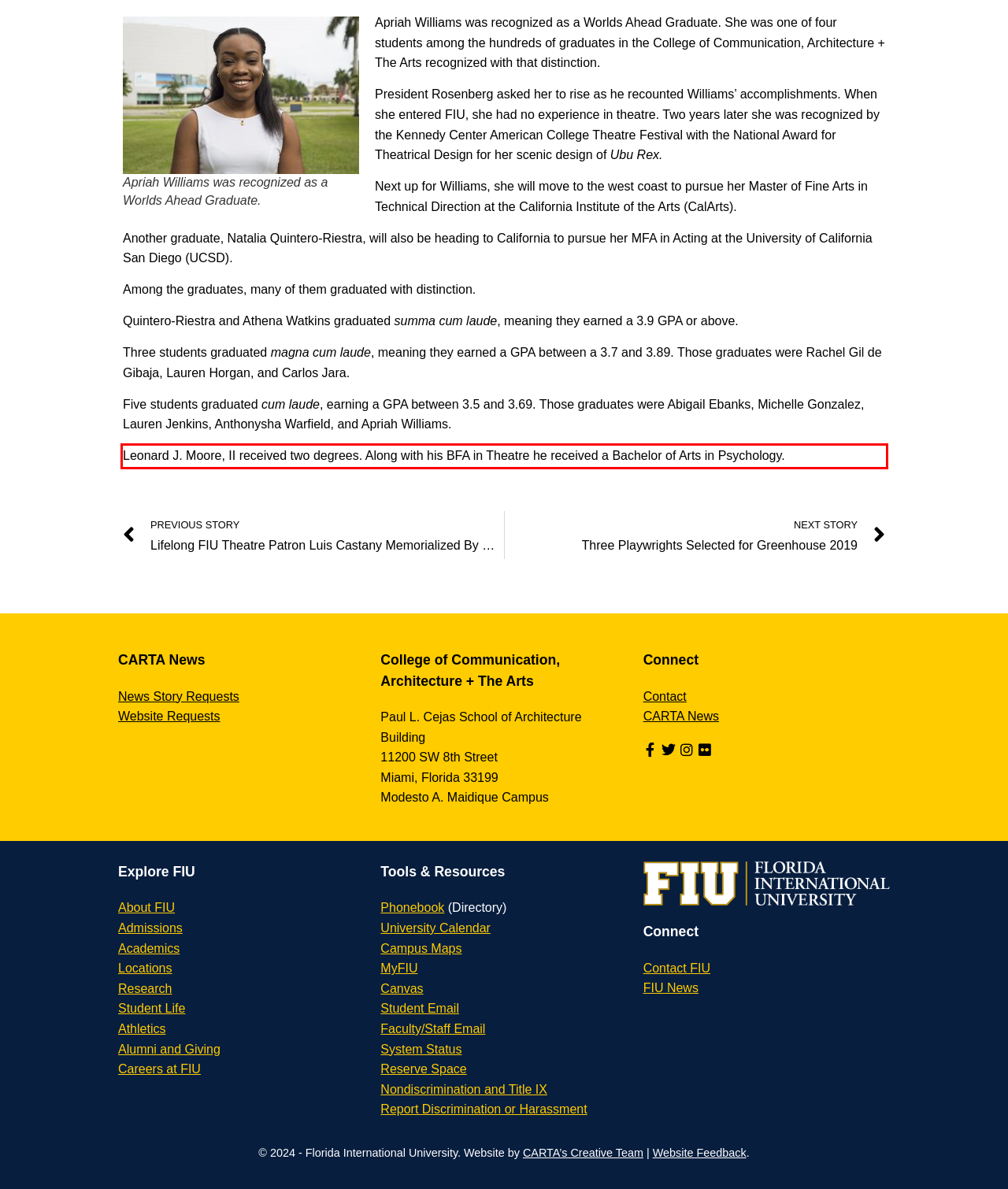Given a webpage screenshot, locate the red bounding box and extract the text content found inside it.

Leonard J. Moore, II received two degrees. Along with his BFA in Theatre he received a Bachelor of Arts in Psychology.